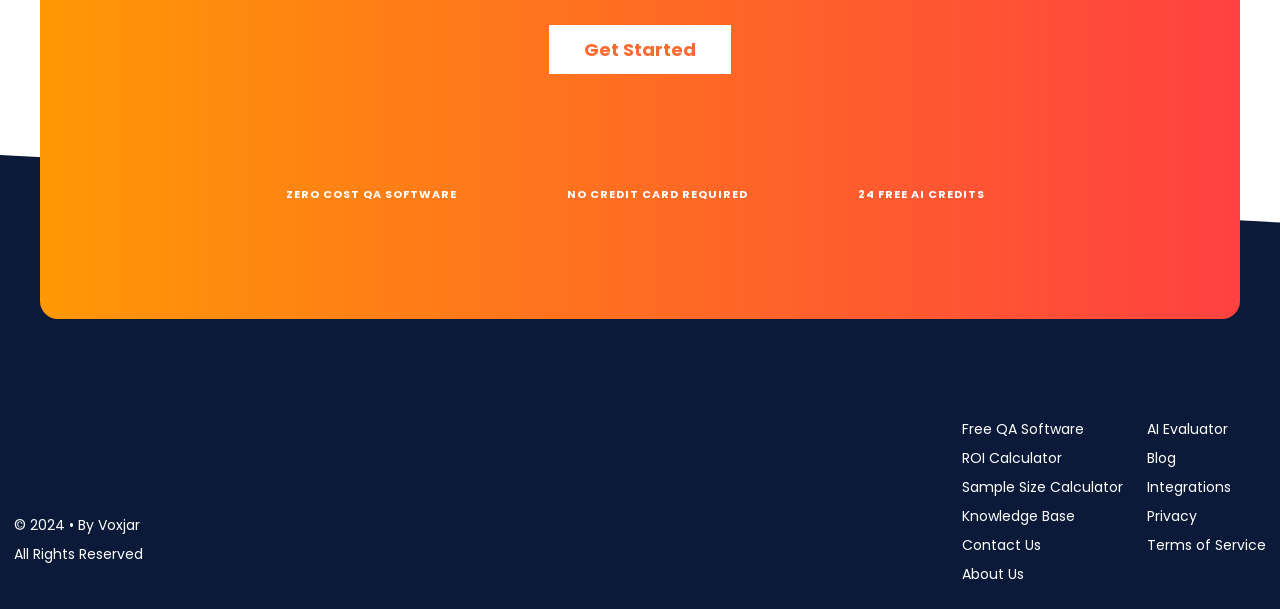Kindly provide the bounding box coordinates of the section you need to click on to fulfill the given instruction: "Explore the Knowledge Base".

[0.752, 0.825, 0.877, 0.872]